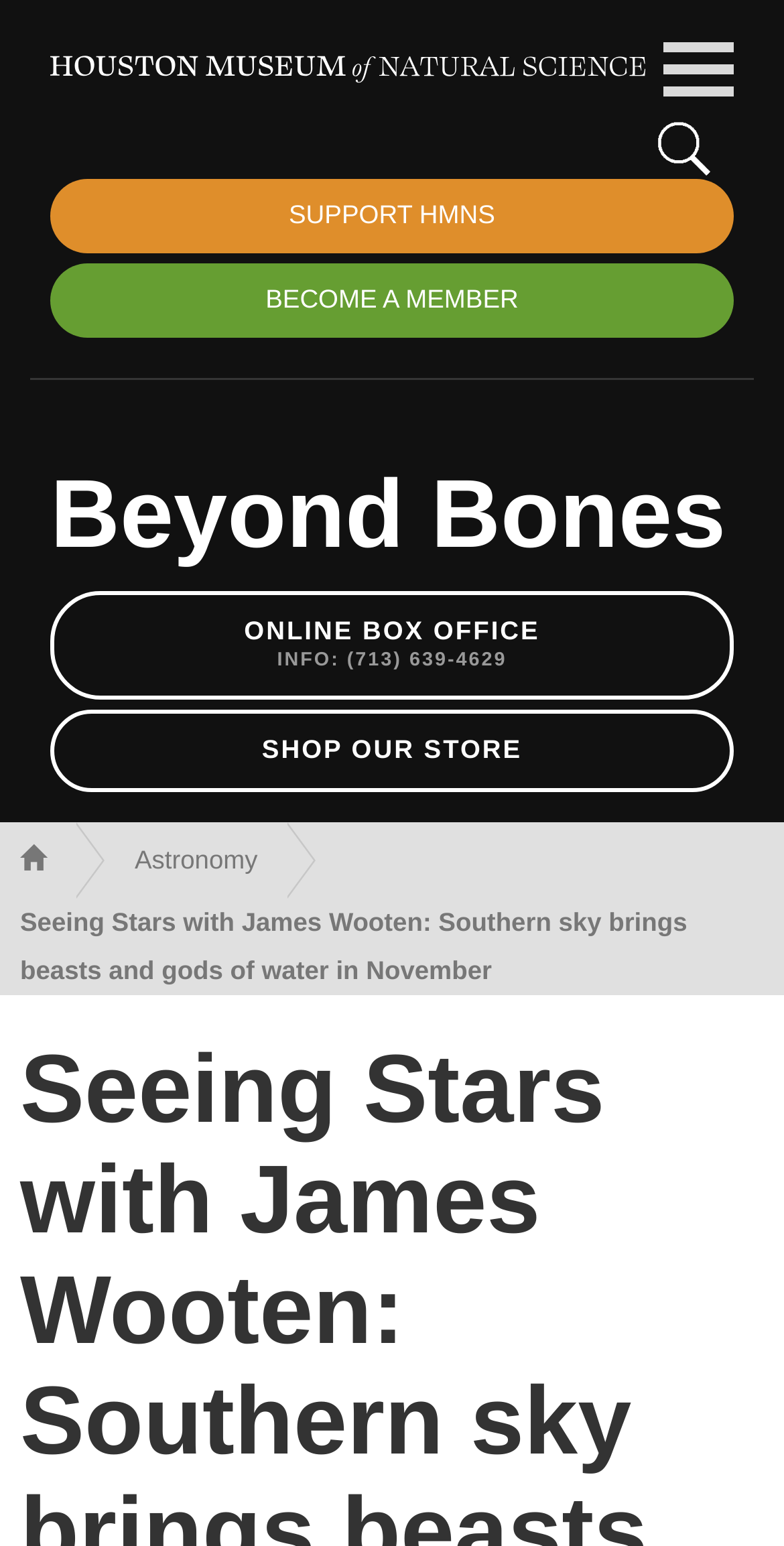Please identify the bounding box coordinates of the area that needs to be clicked to fulfill the following instruction: "Go to the Astronomy page."

[0.172, 0.546, 0.329, 0.565]